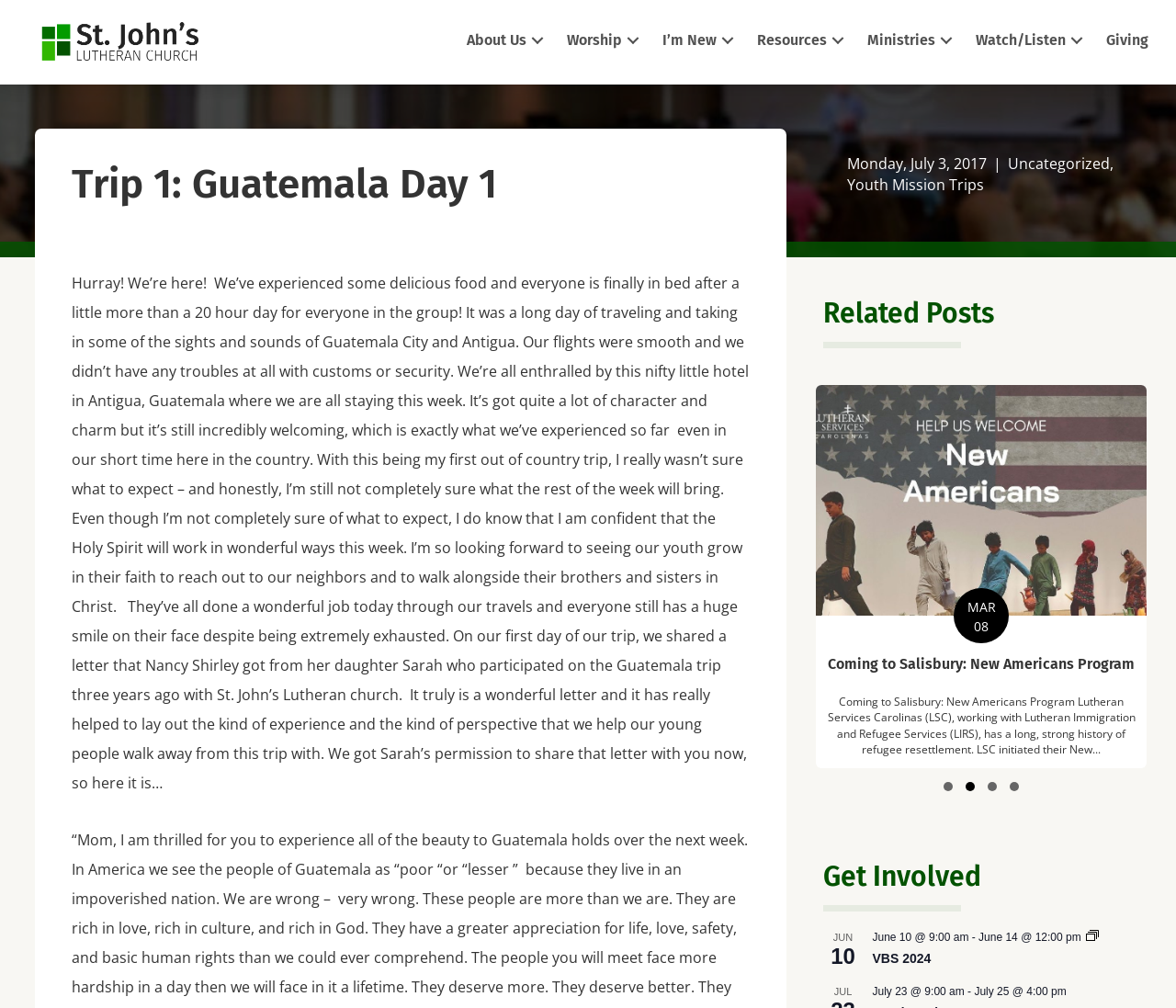Kindly determine the bounding box coordinates of the area that needs to be clicked to fulfill this instruction: "View the 'Holy Land Pilgrimage' related post".

[0.125, 0.382, 0.406, 0.747]